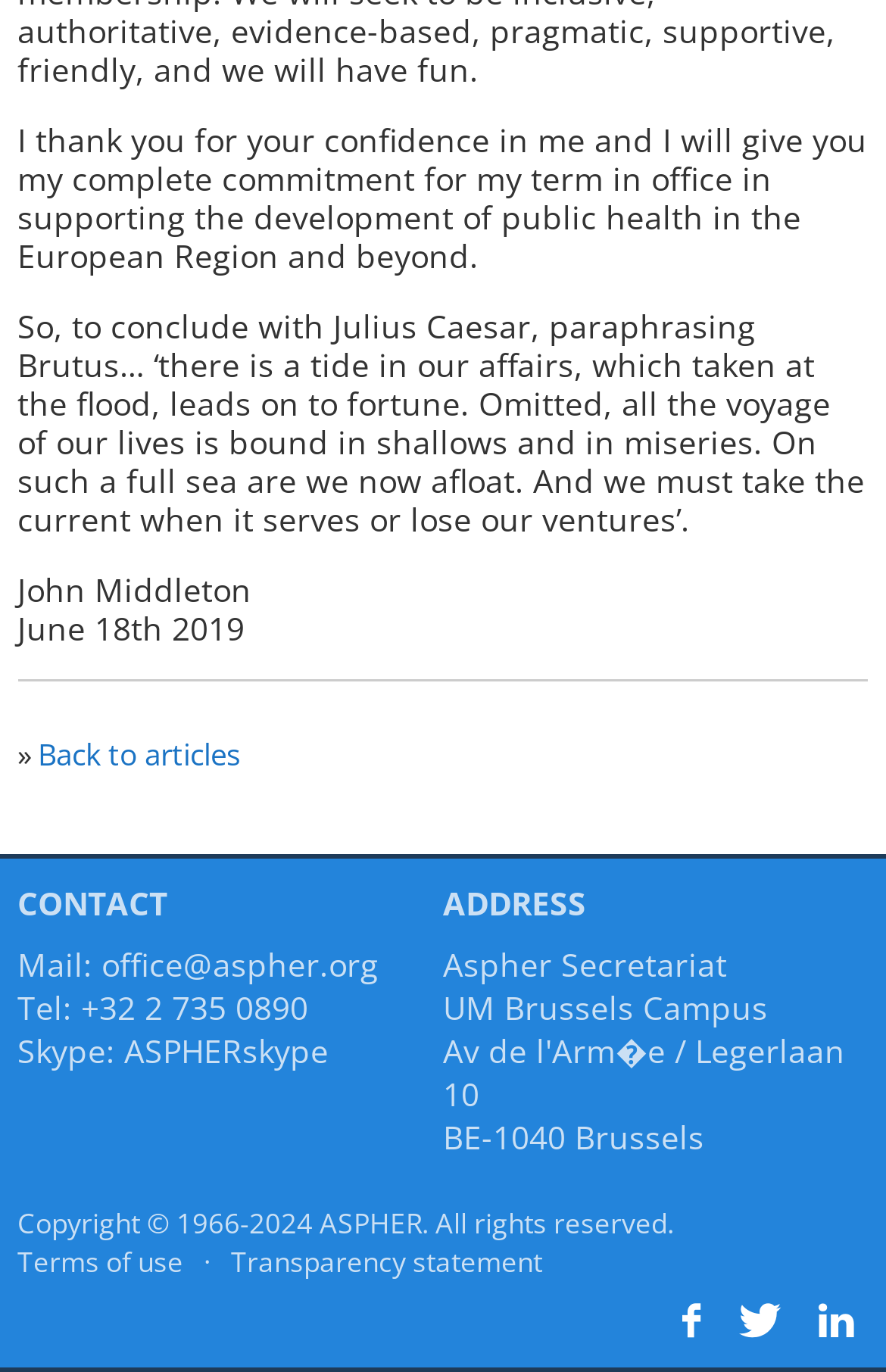Determine the bounding box coordinates of the target area to click to execute the following instruction: "View transparency statement."

[0.261, 0.906, 0.612, 0.934]